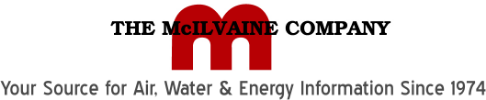What is the year mentioned in the tagline?
Can you provide an in-depth and detailed response to the question?

The tagline 'Your Source for Air, Water & Energy Information Since 1974' mentions the year 1974, which indicates the company's long-standing expertise in these critical fields.